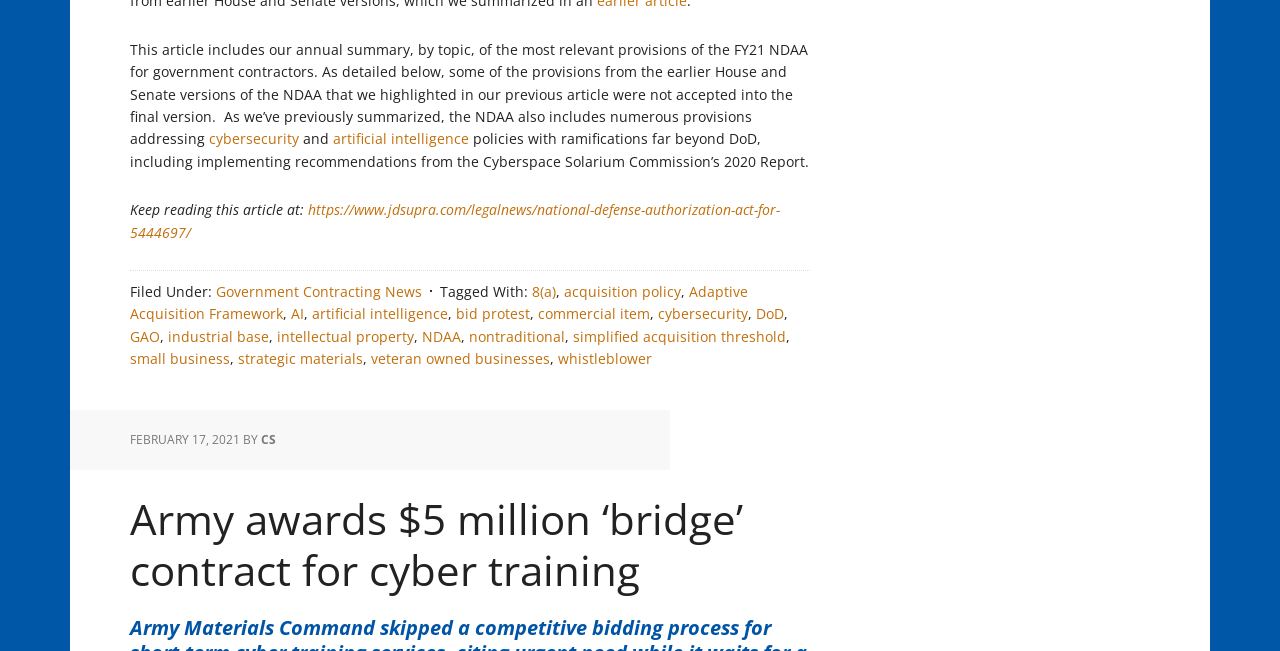Bounding box coordinates are specified in the format (top-left x, top-left y, bottom-right x, bottom-right y). All values are floating point numbers bounded between 0 and 1. Please provide the bounding box coordinate of the region this sentence describes: bid protest

[0.356, 0.467, 0.414, 0.497]